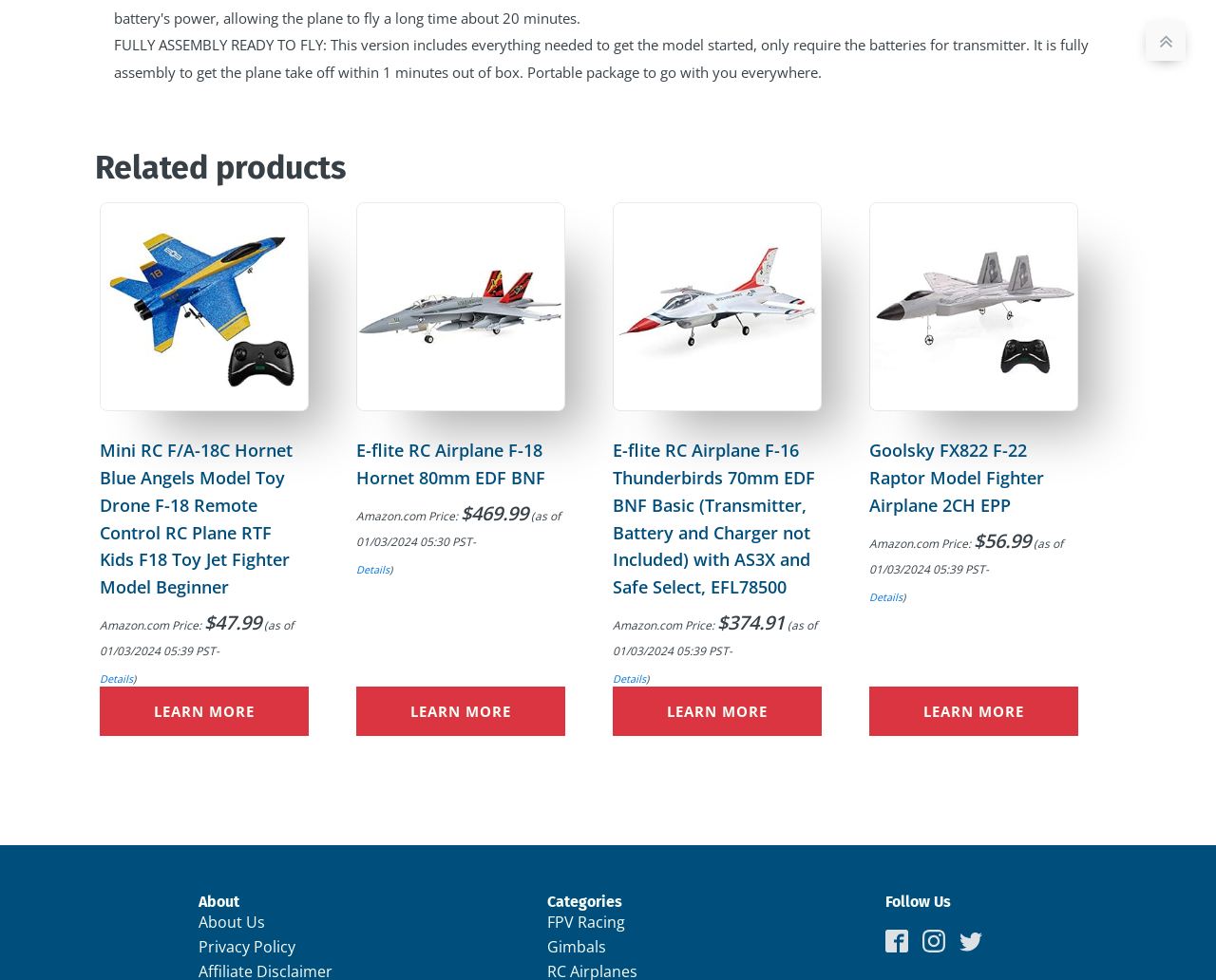Give a short answer to this question using one word or a phrase:
How many social media platforms are listed under 'Follow Us'?

3